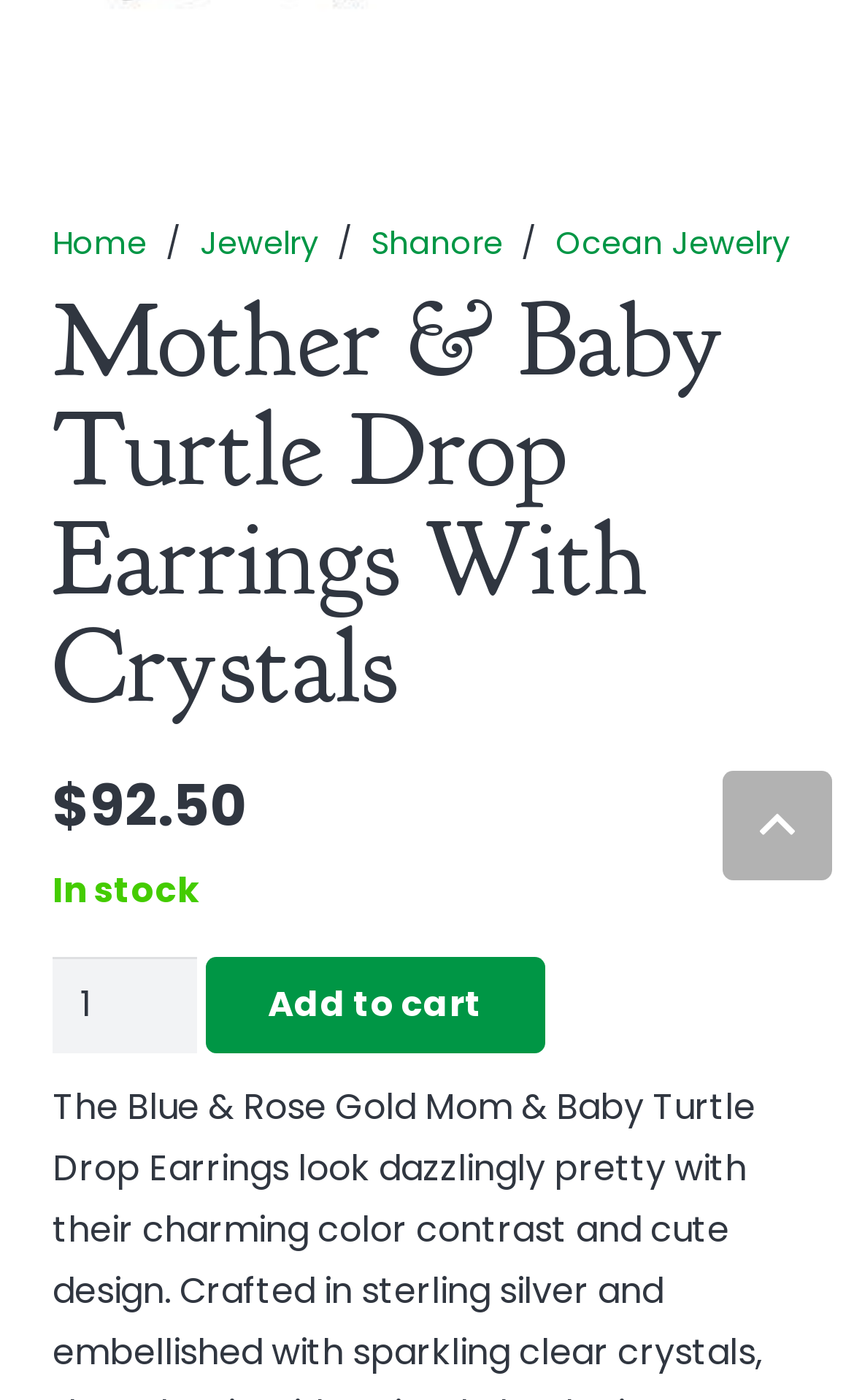Find the coordinates for the bounding box of the element with this description: "Add to cart".

[0.24, 0.683, 0.639, 0.753]